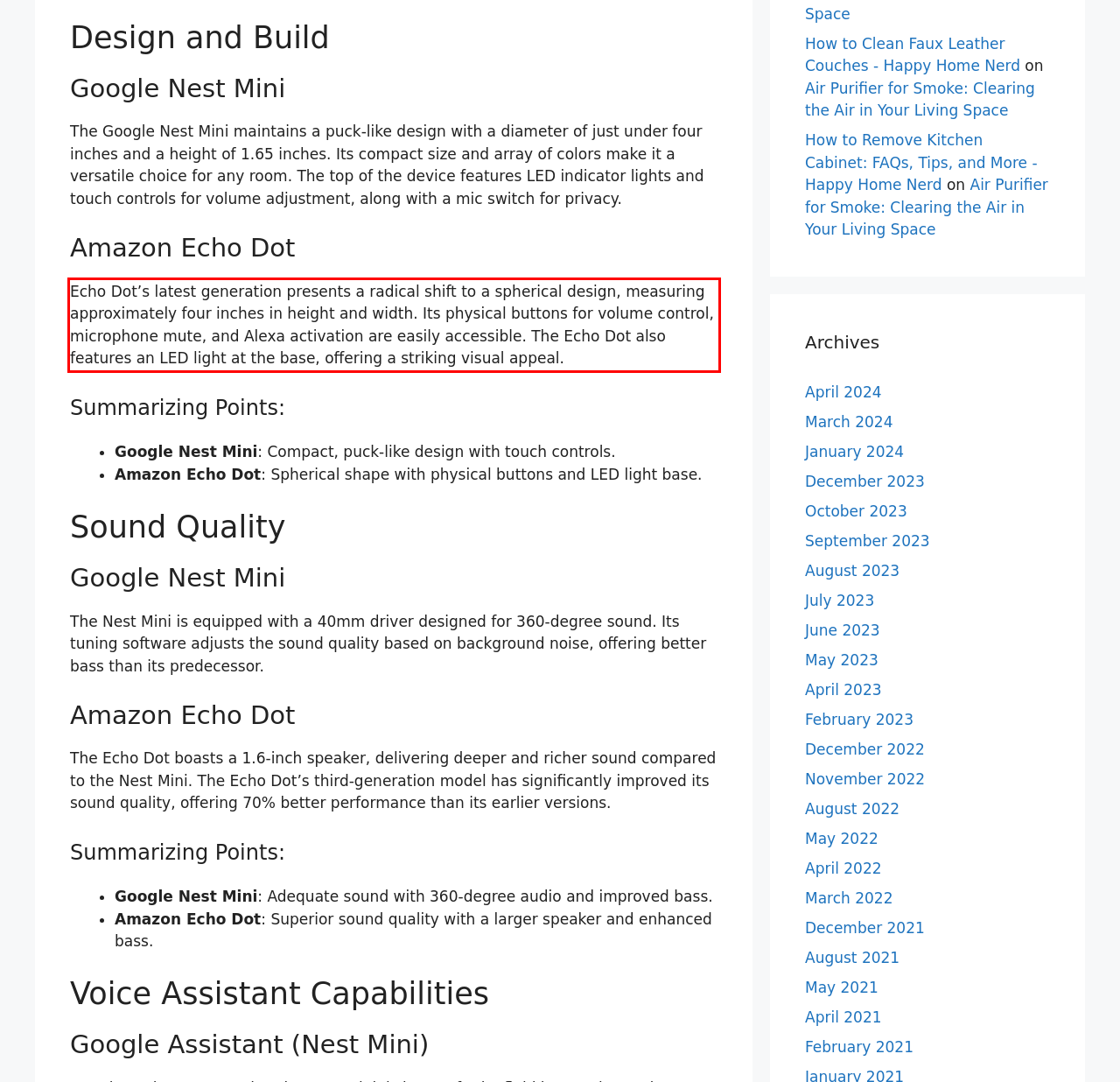Your task is to recognize and extract the text content from the UI element enclosed in the red bounding box on the webpage screenshot.

Echo Dot’s latest generation presents a radical shift to a spherical design, measuring approximately four inches in height and width. Its physical buttons for volume control, microphone mute, and Alexa activation are easily accessible. The Echo Dot also features an LED light at the base, offering a striking visual appeal.